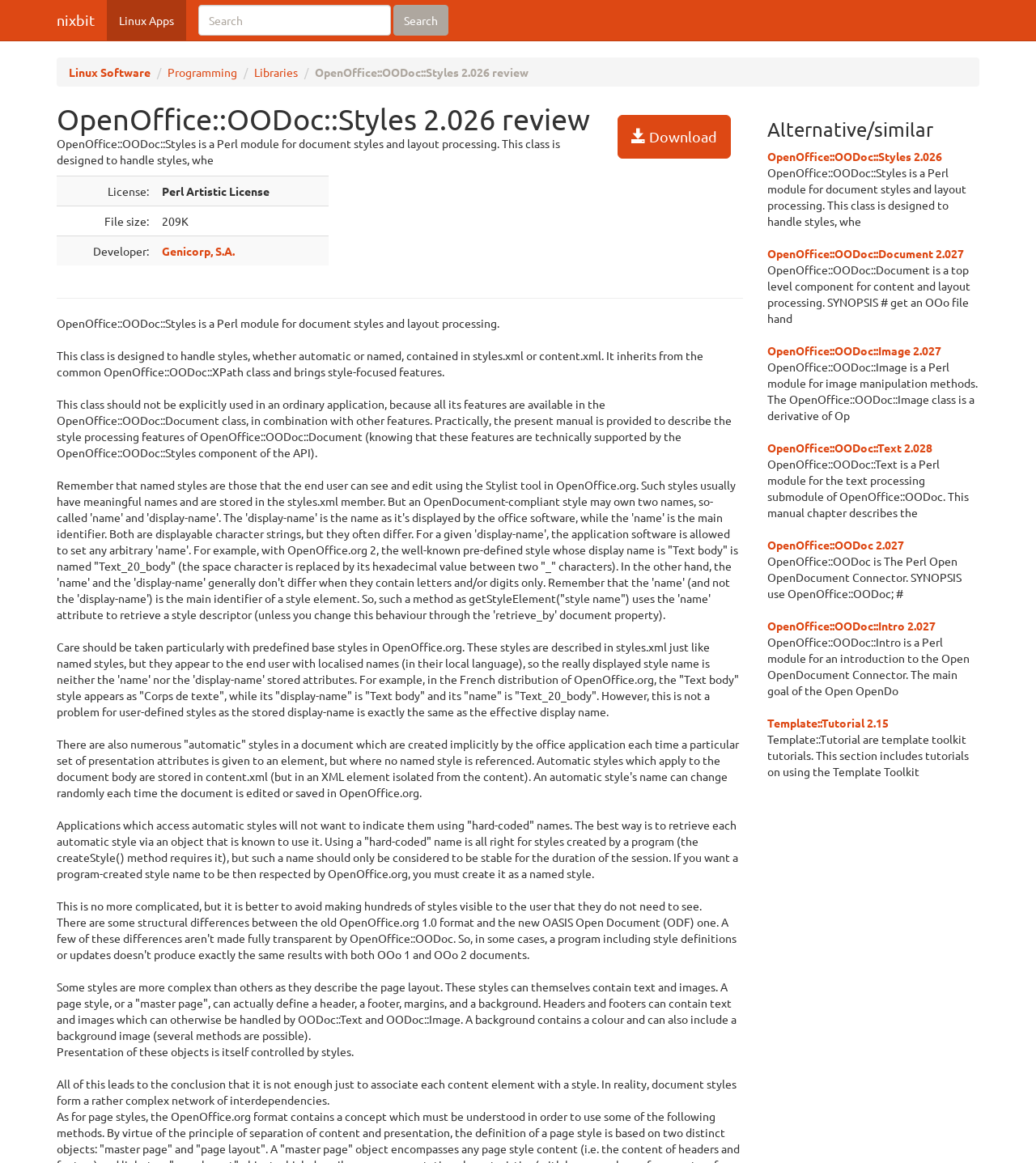What is the alternative to OpenOffice::OODoc::Styles?
Use the image to give a comprehensive and detailed response to the question.

The alternative to OpenOffice::OODoc::Styles is obtained from the DescriptionList element, which lists alternative/similar modules, including OpenOffice::OODoc::Document.